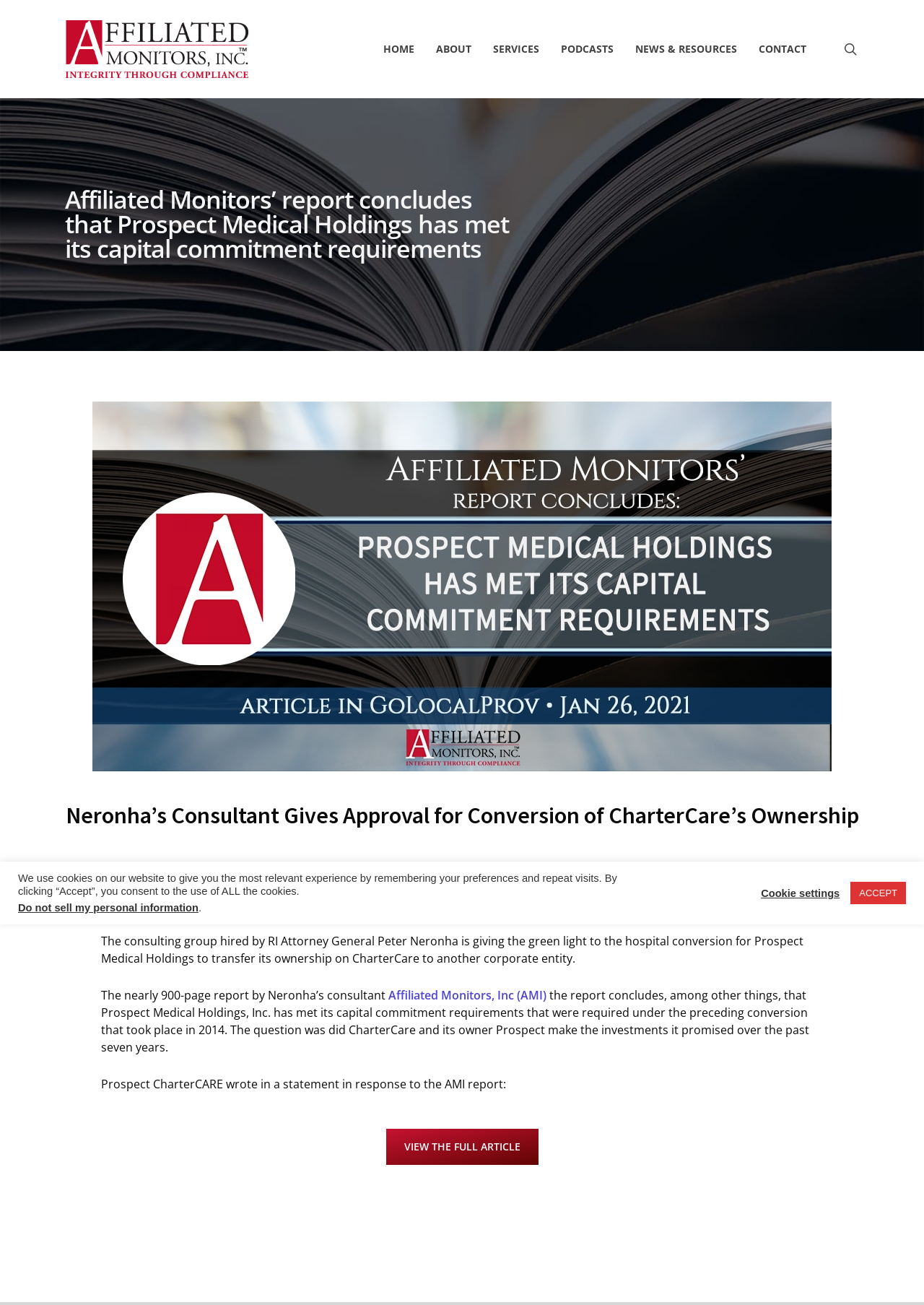Provide the bounding box coordinates of the section that needs to be clicked to accomplish the following instruction: "contact us."

[0.809, 0.034, 0.884, 0.042]